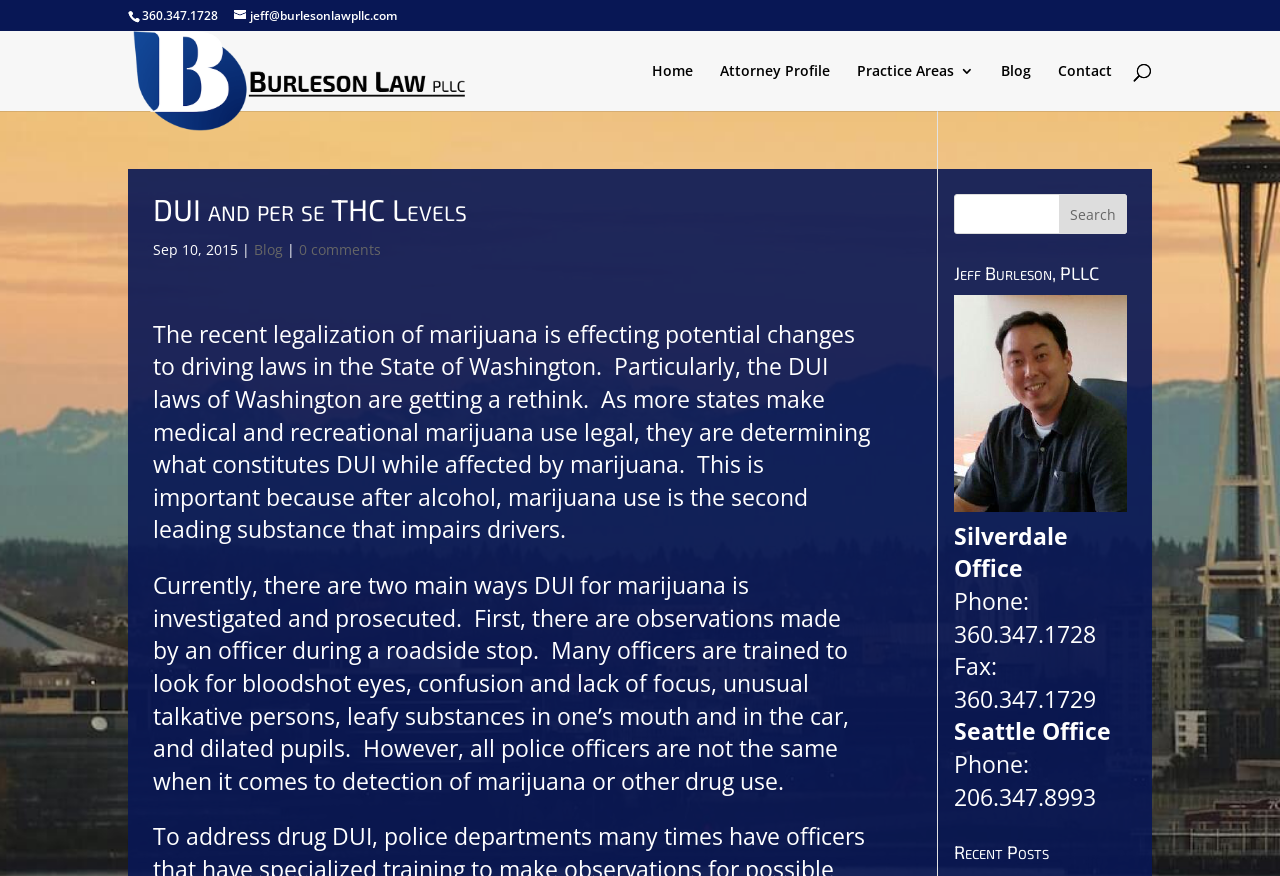Please provide the bounding box coordinates for the UI element as described: "alt="Burleson Law, PLLC"". The coordinates must be four floats between 0 and 1, represented as [left, top, right, bottom].

[0.104, 0.074, 0.367, 0.105]